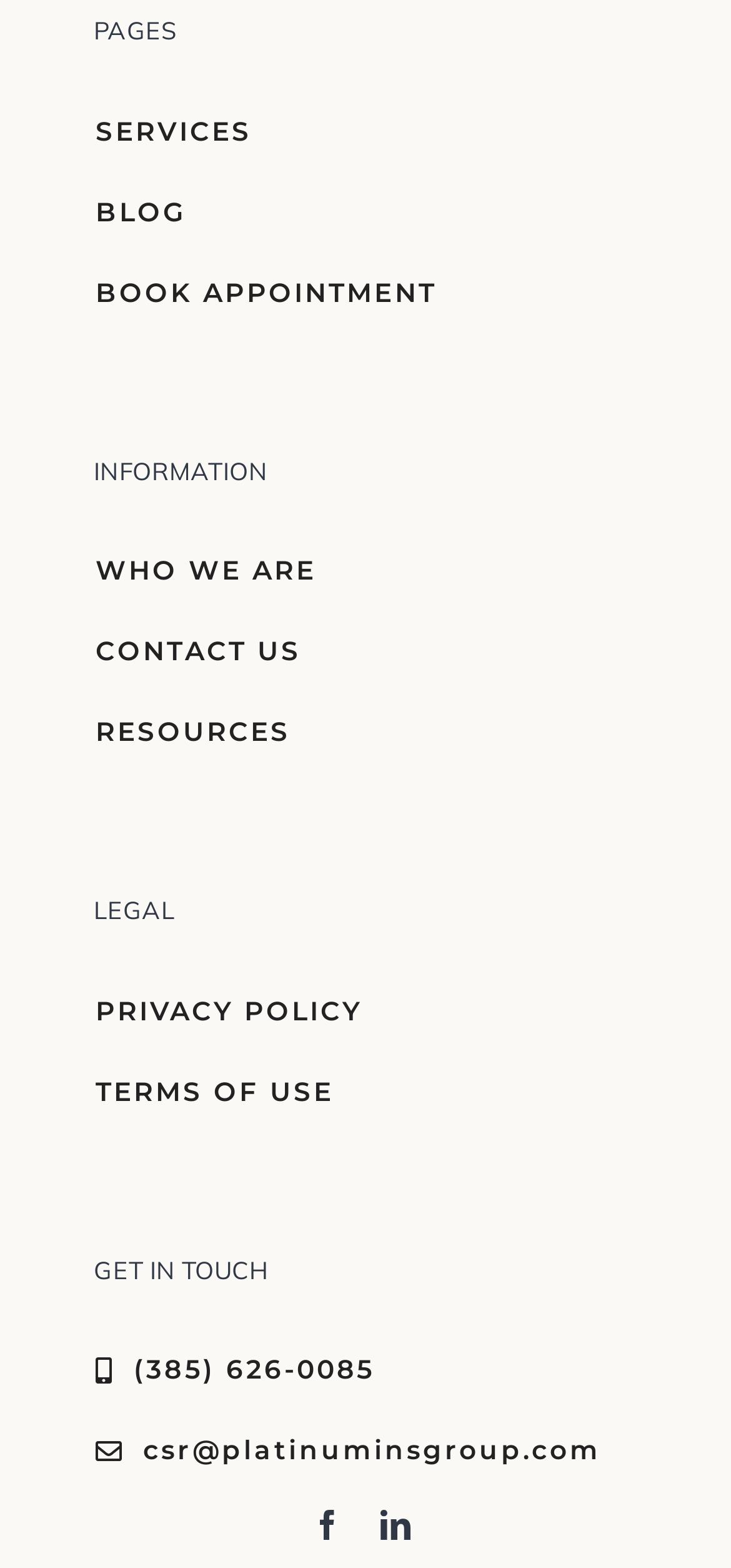Provide the bounding box coordinates of the HTML element described as: "(385) 626-0085". The bounding box coordinates should be four float numbers between 0 and 1, i.e., [left, top, right, bottom].

[0.056, 0.848, 0.579, 0.9]